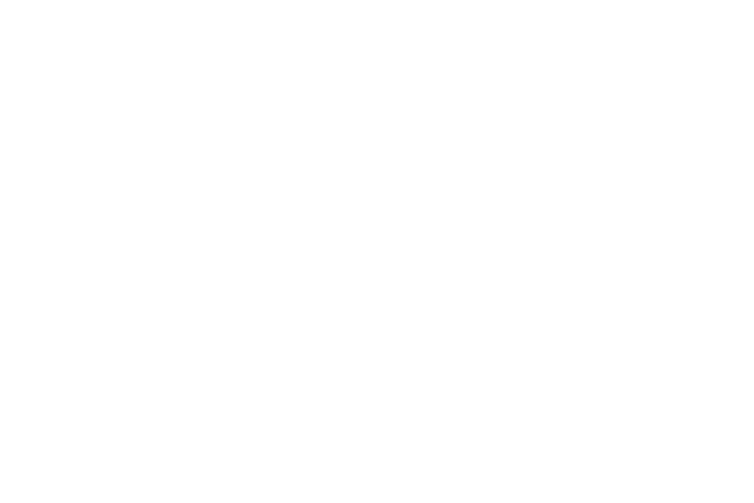Examine the image carefully and respond to the question with a detailed answer: 
What is the purpose of the text heading below the logo?

The text heading 'INSTAGRAM' below the logo suggests that this element relates to social media integration or connectivity for users, implying that it is used to connect to the Instagram platform.